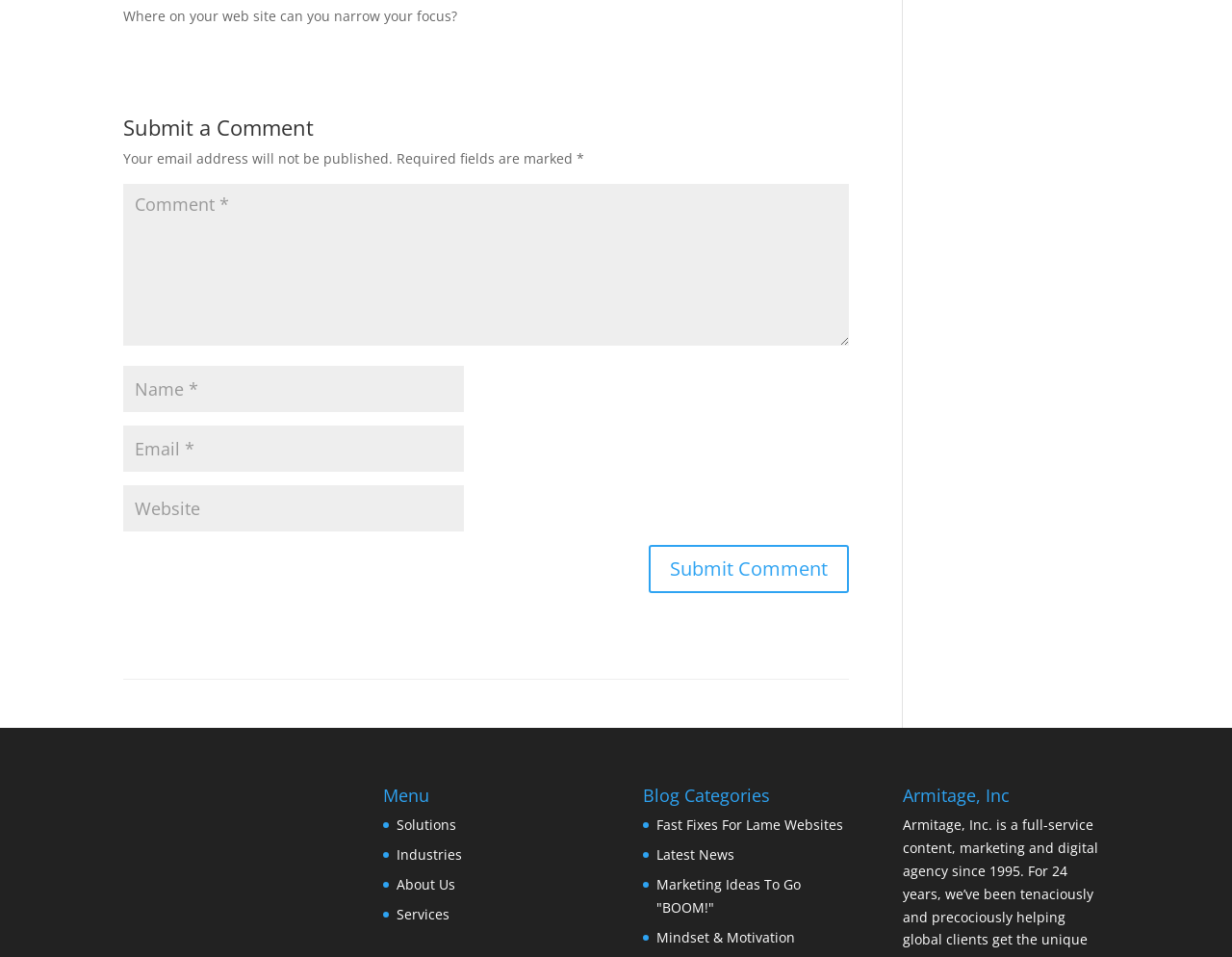Find the bounding box coordinates for the HTML element described as: "About Us". The coordinates should consist of four float values between 0 and 1, i.e., [left, top, right, bottom].

[0.322, 0.914, 0.37, 0.934]